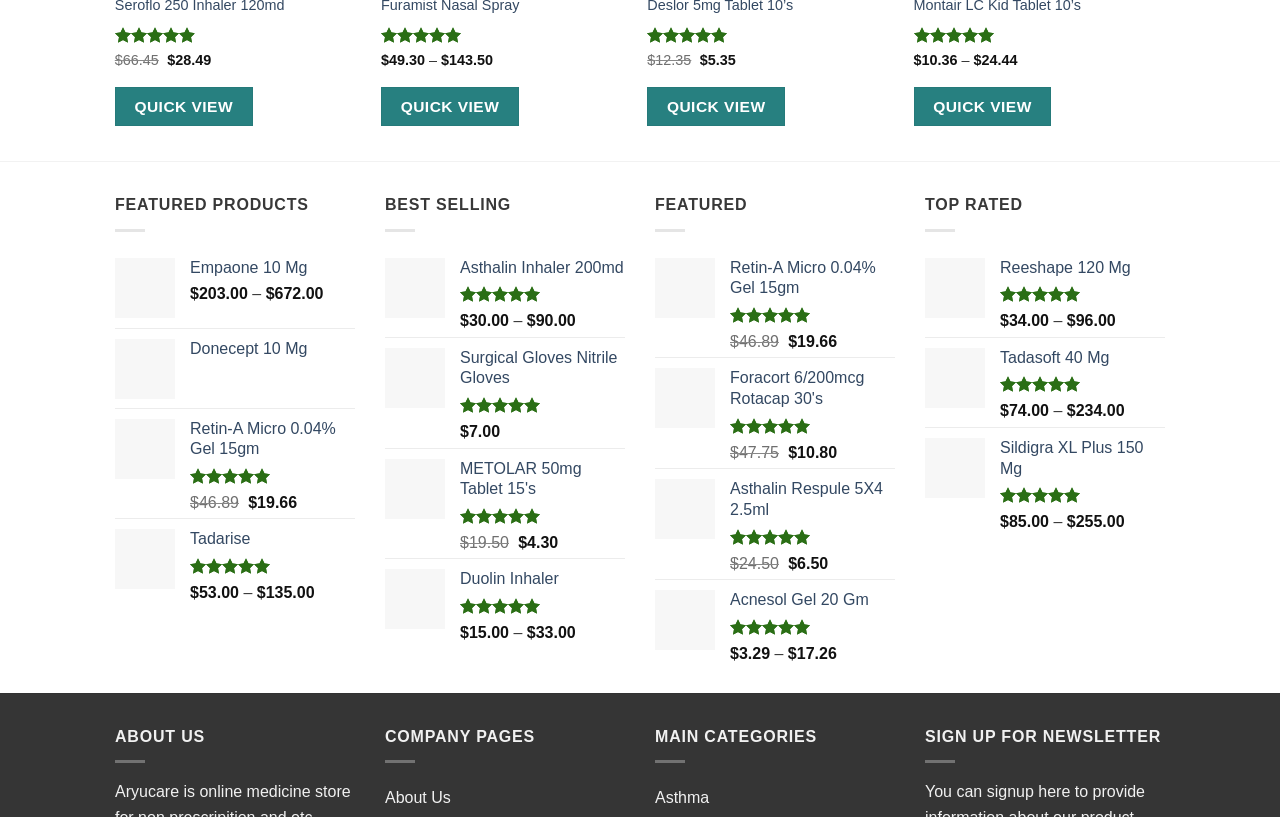What is the rating of the first product?
Please interpret the details in the image and answer the question thoroughly.

The first product has an image with the text 'Rated 4.92 out of 5', which indicates its rating.